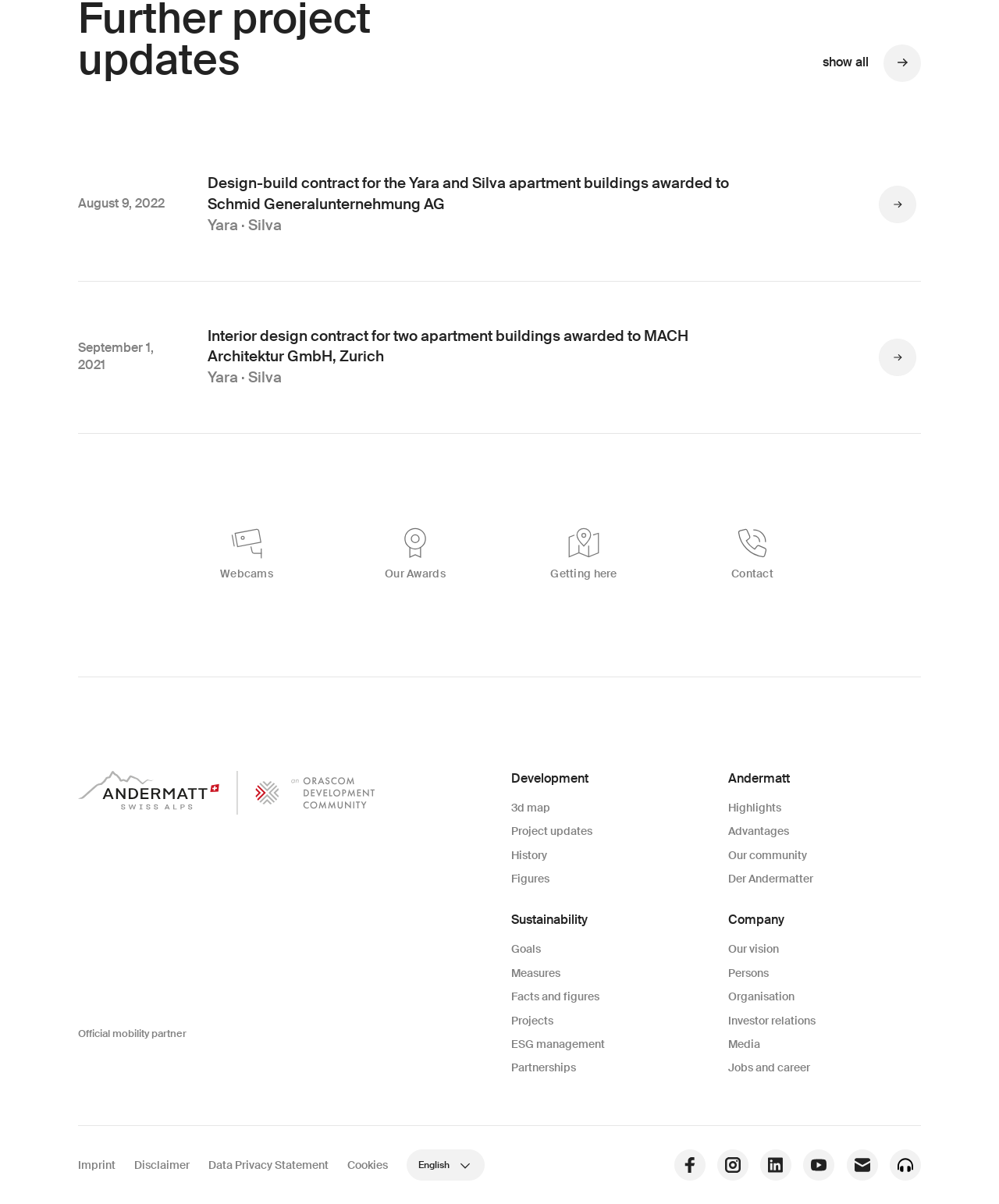Can you provide the bounding box coordinates for the element that should be clicked to implement the instruction: "Check 'Data protection'"?

[0.078, 0.959, 0.185, 0.976]